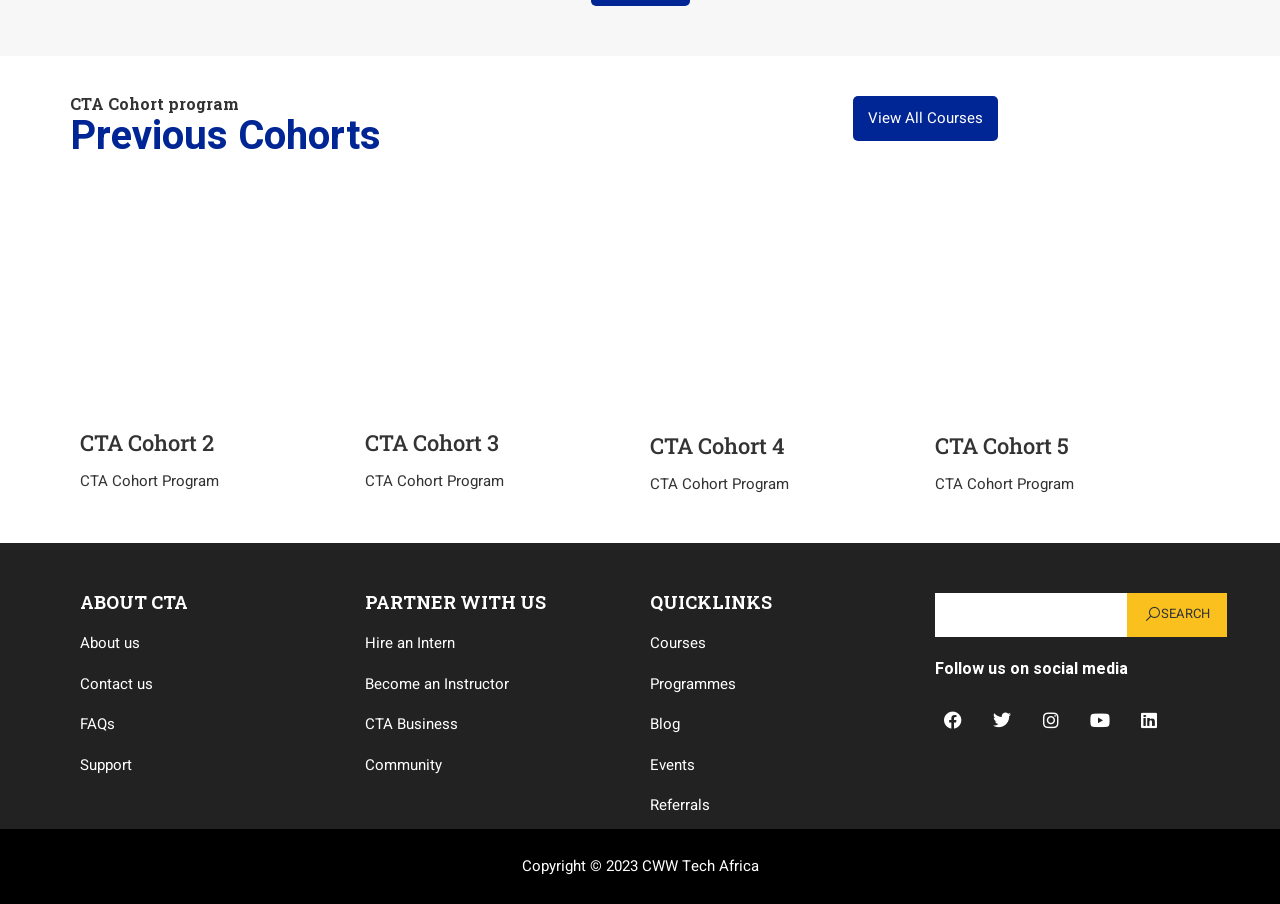Locate the coordinates of the bounding box for the clickable region that fulfills this instruction: "Follow us on Facebook".

[0.73, 0.777, 0.759, 0.816]